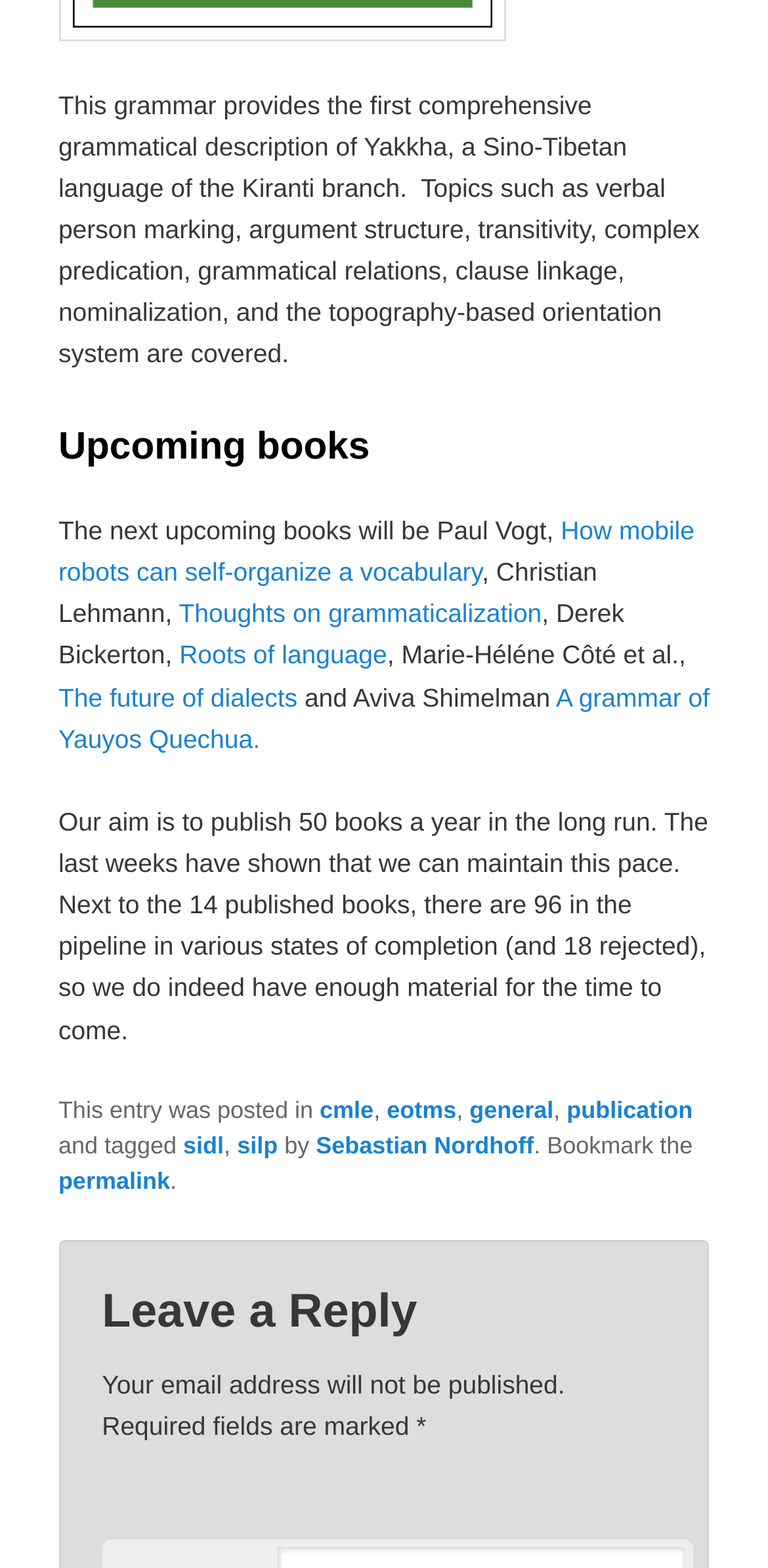Answer the following inquiry with a single word or phrase:
What is the category of the post according to the footer?

cmle, eotms, general, publication